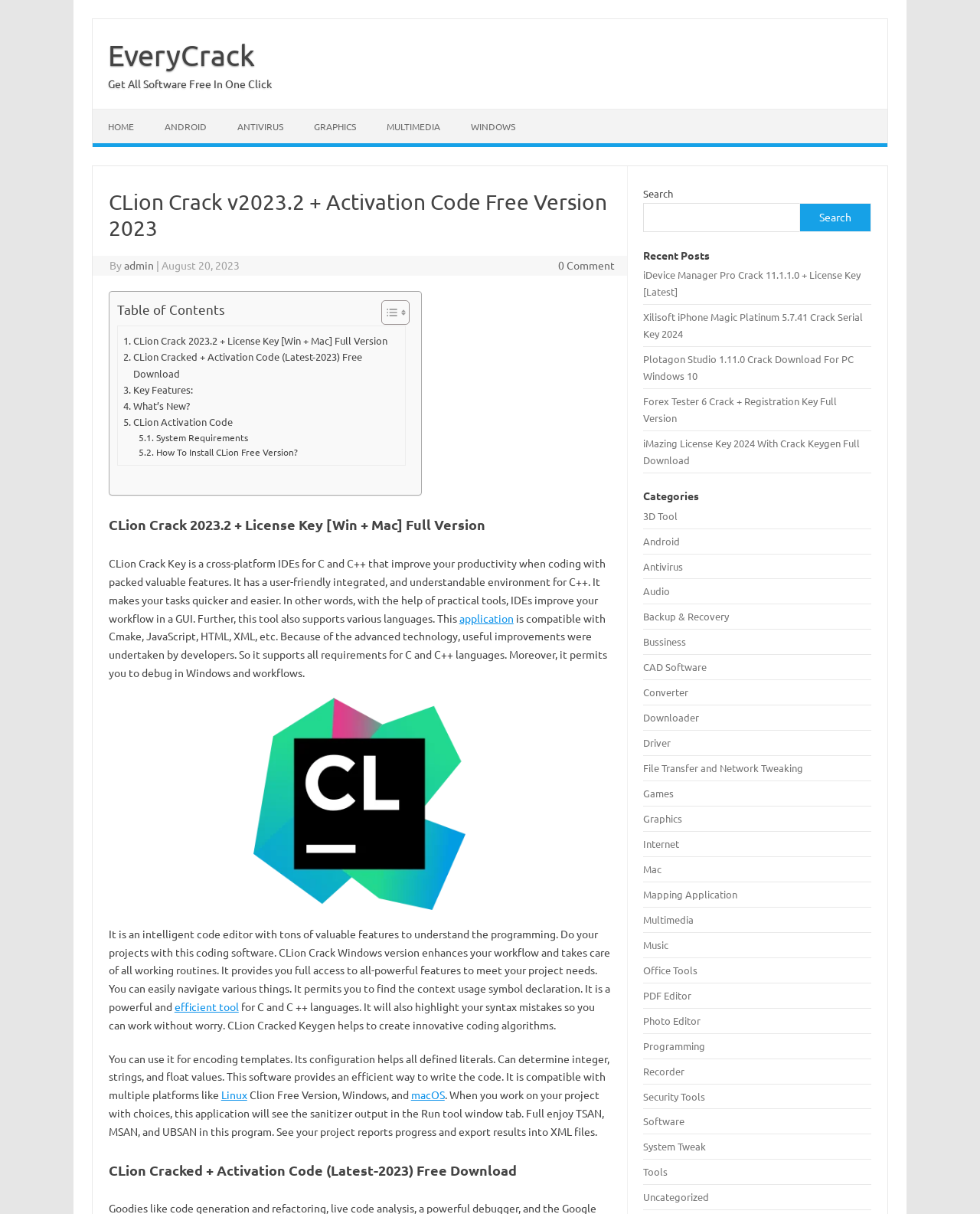Please give a concise answer to this question using a single word or phrase: 
What is the name of the software being described?

CLion